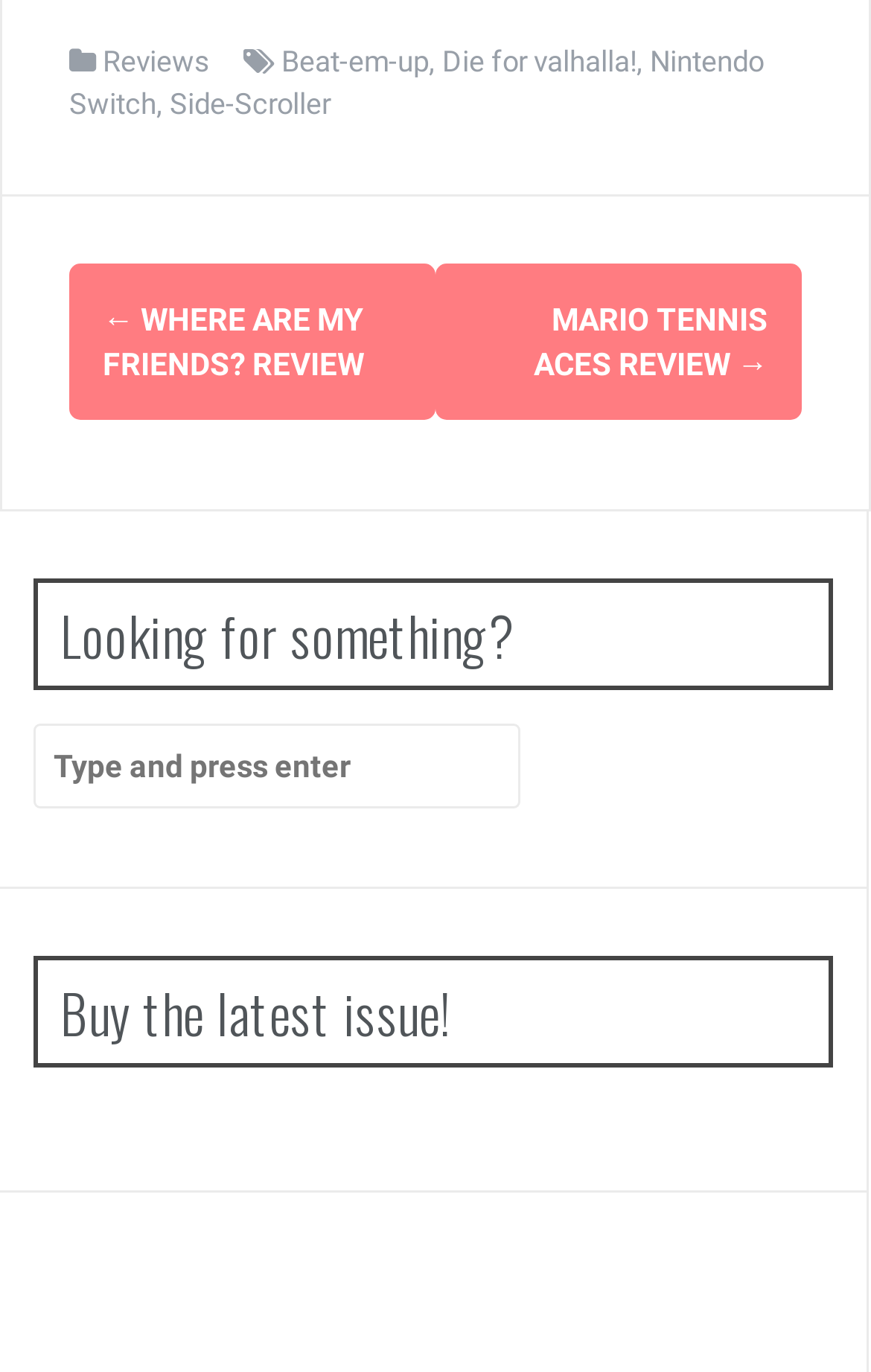What platform is Mario Tennis Aces available on?
From the screenshot, supply a one-word or short-phrase answer.

Nintendo Switch